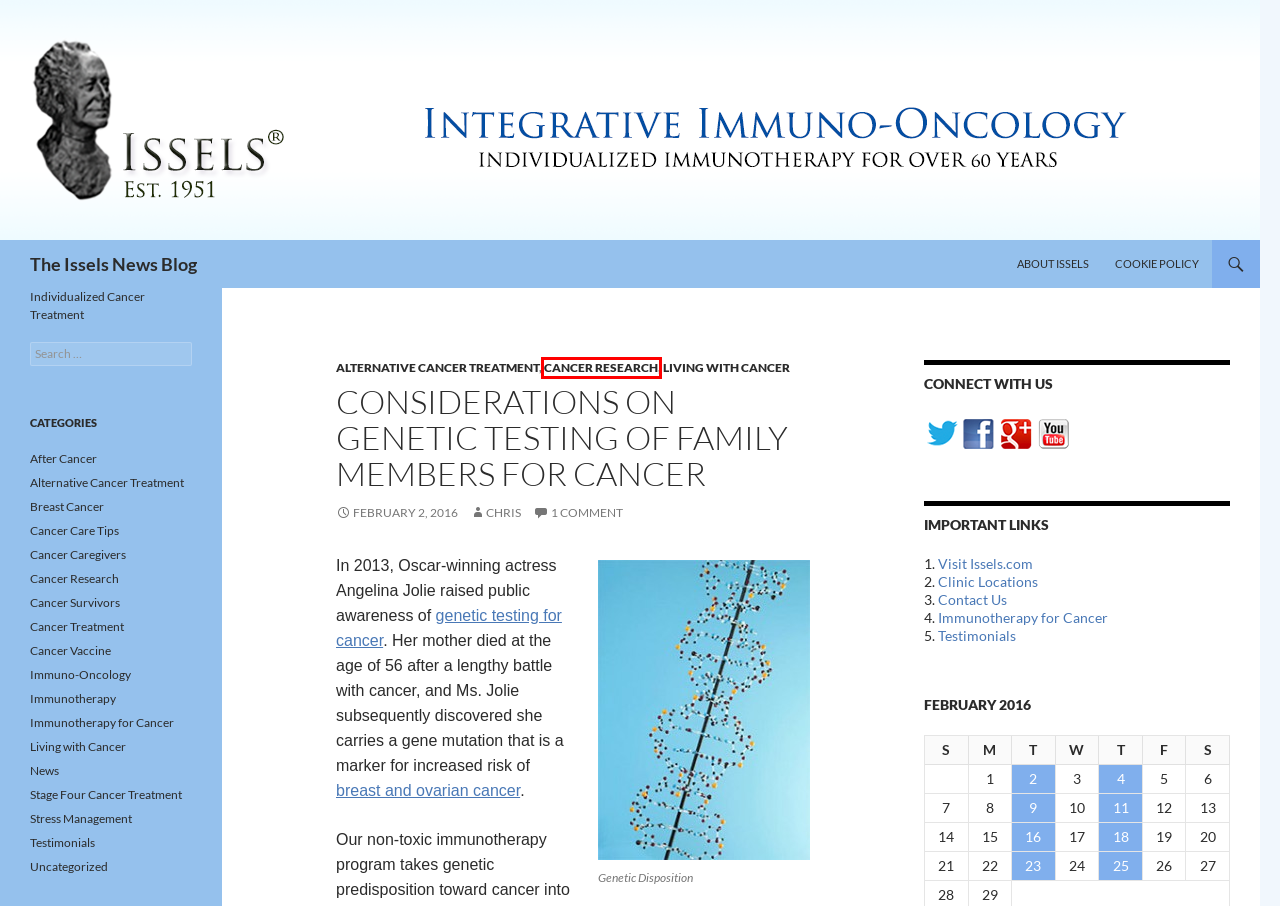You are provided with a screenshot of a webpage that includes a red rectangle bounding box. Please choose the most appropriate webpage description that matches the new webpage after clicking the element within the red bounding box. Here are the candidates:
A. Angelina Jolie Reveals Decision to Undergo Preventive Double Mastectomy | The Issels News Blog
B. 23 | February | 2016 | The Issels News Blog
C. 11 | February | 2016 | The Issels News Blog
D. 25 | February | 2016 | The Issels News Blog
E. Issels Immuno-Oncology Locations in Santa Barbara California and Mexico
F. Cancer Survivors | The Issels News Blog
G. Cancer Research | The Issels News Blog
H. Breast Cancer | The Issels News Blog

G